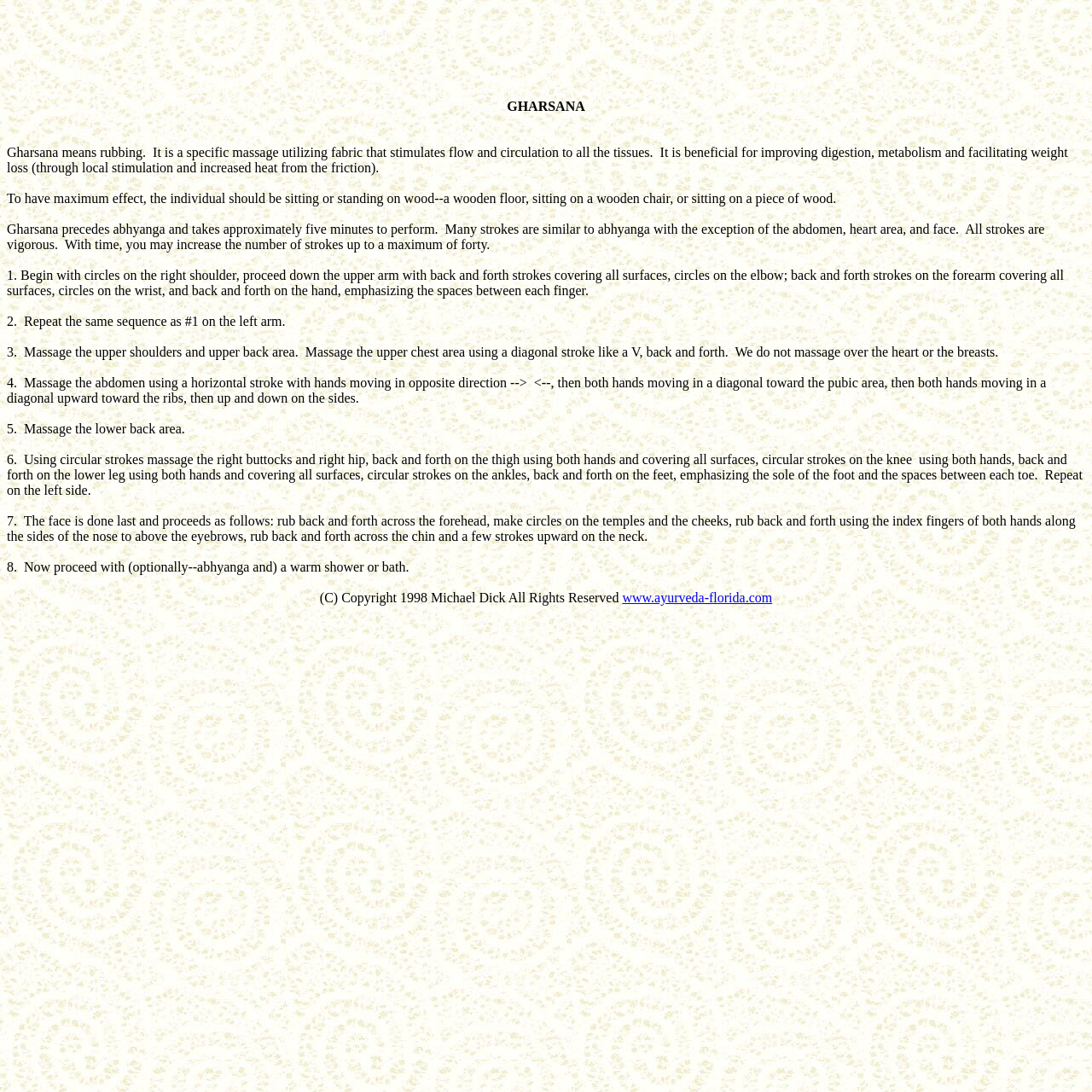Provide a one-word or brief phrase answer to the question:
What is the meaning of Gharsana?

Rubbing